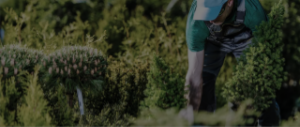What is the blend of in agricultural applications?
Carefully examine the image and provide a detailed answer to the question.

The scene represents the combination of traditional farming practices with modern innovative methods, emphasizing the importance of adapting to new technologies while still maintaining the core principles of agriculture.